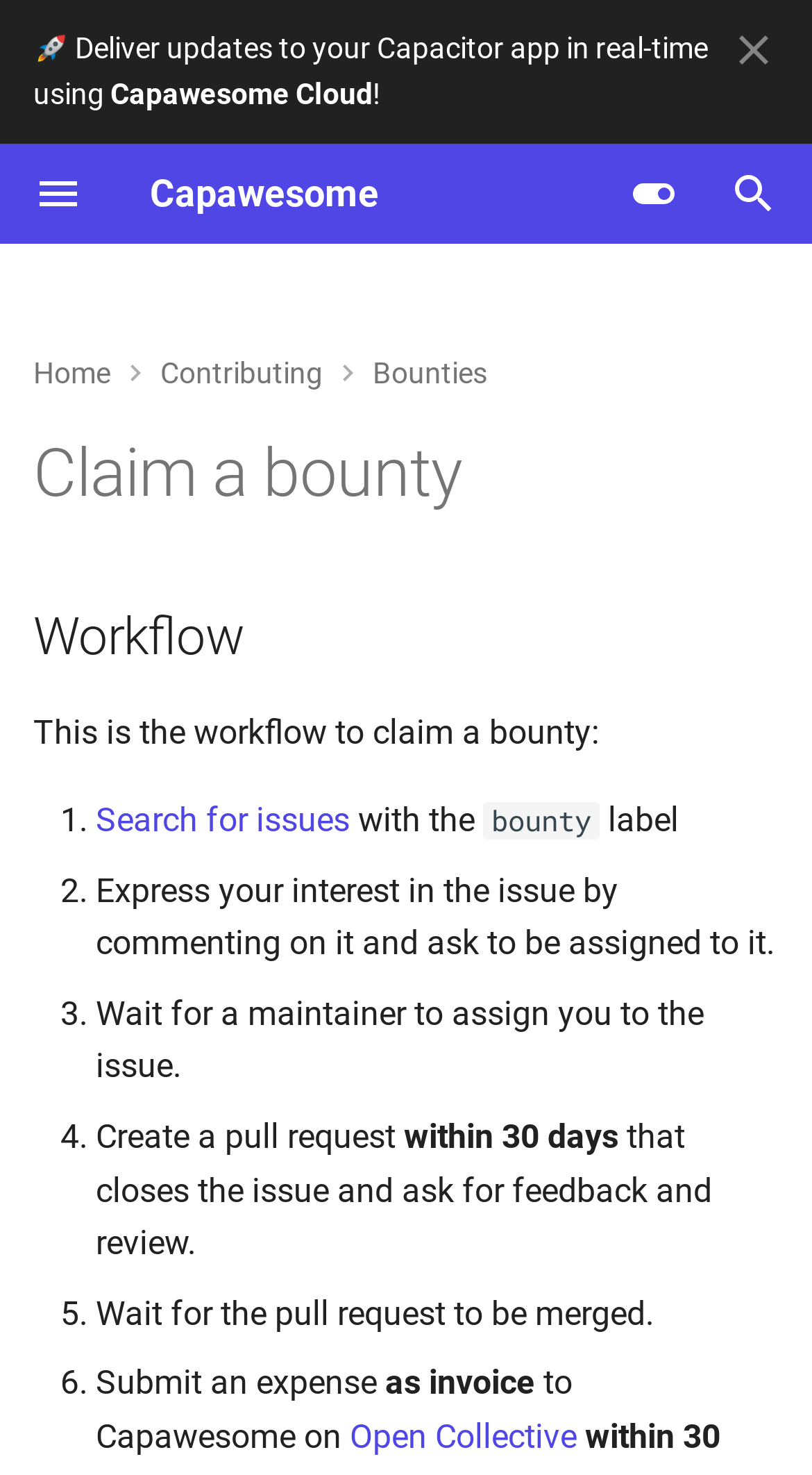What is the function of the 'Search' textbox?
From the screenshot, provide a brief answer in one word or phrase.

To search for issues